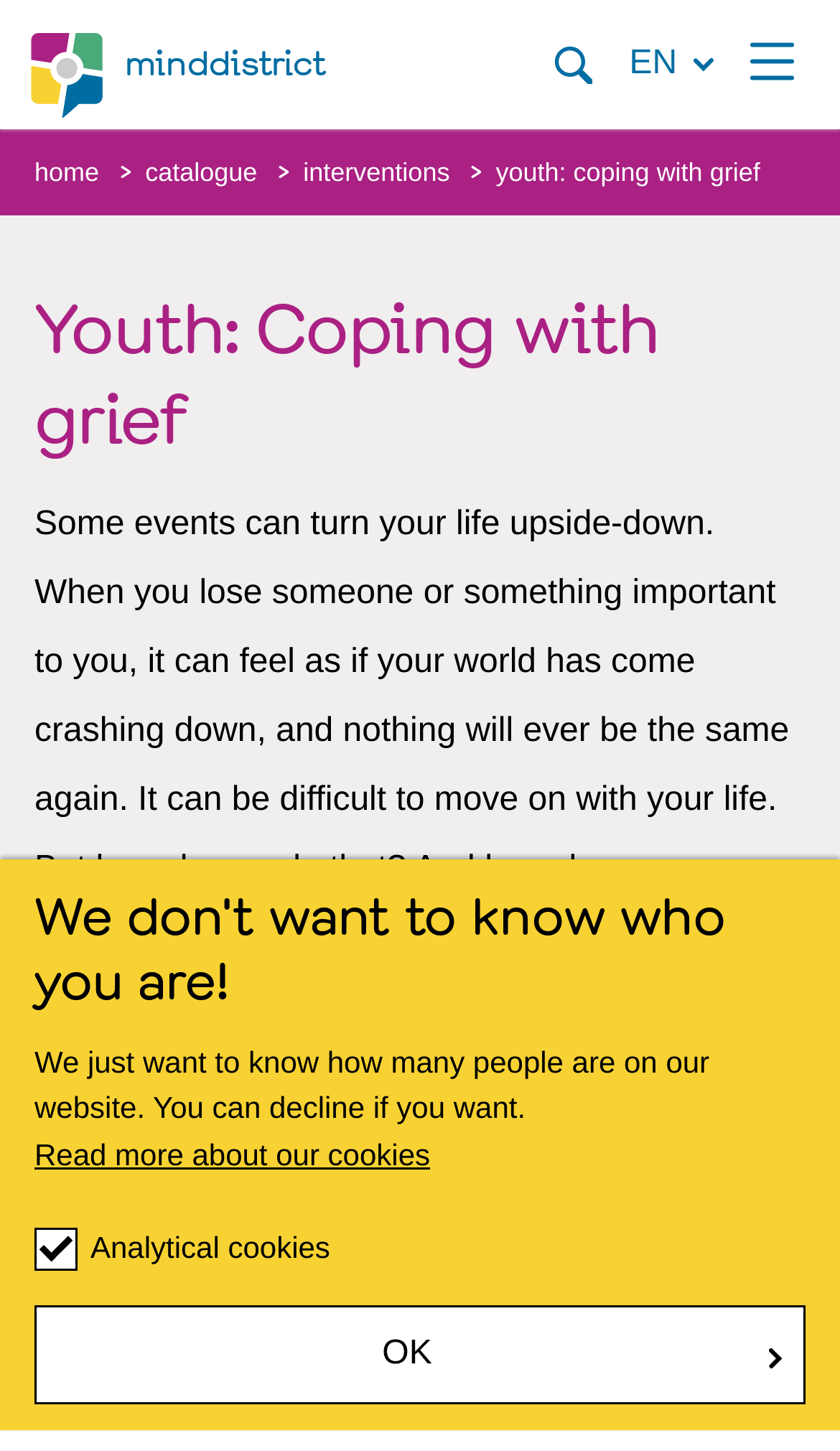Please provide a comprehensive answer to the question based on the screenshot: What is the current language of the website?

The language selection button on the top right corner of the webpage shows 'EN' as the current language, indicating that the website is currently in English.